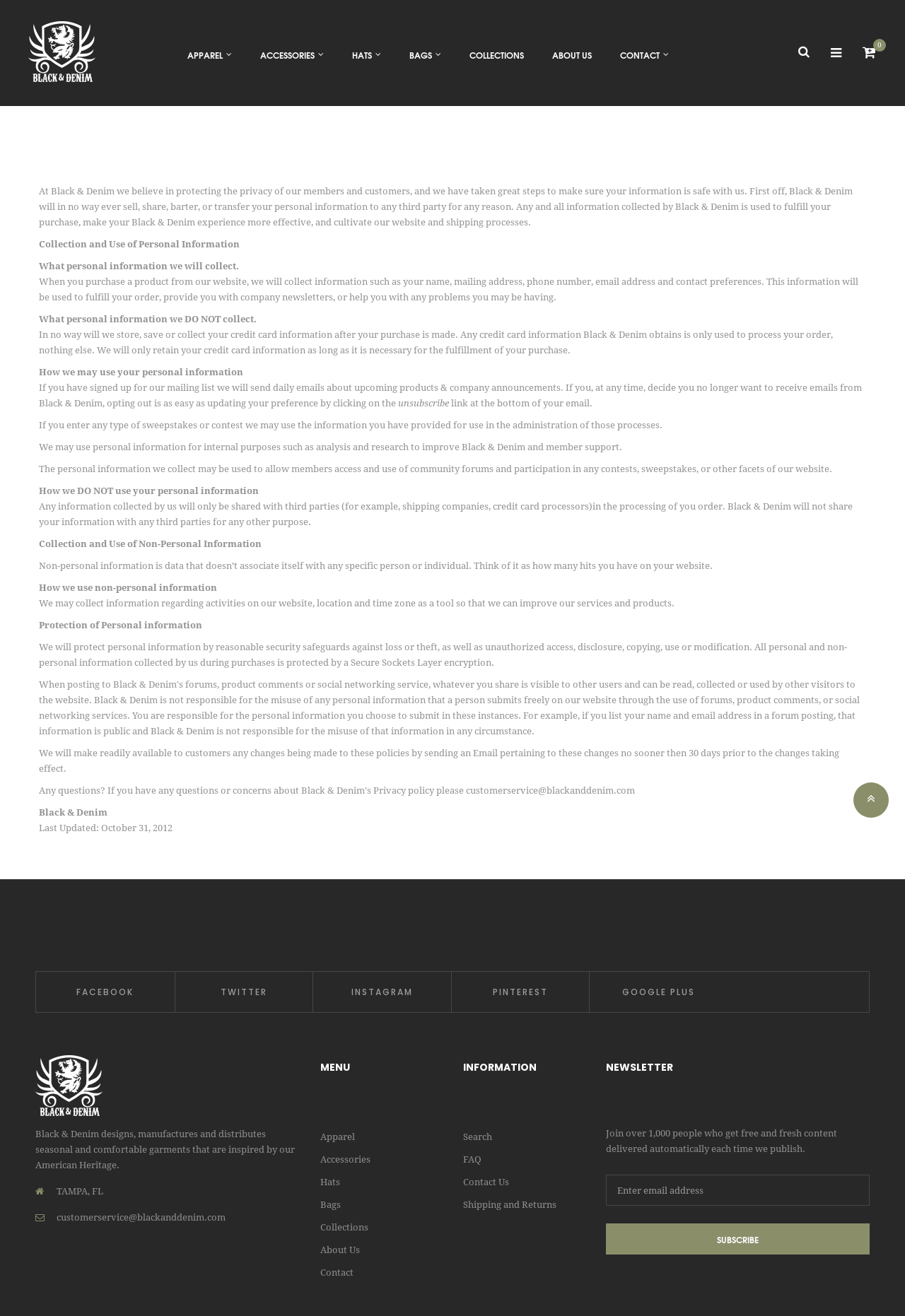What social media platforms does Black & Denim have a presence on?
Please respond to the question with a detailed and well-explained answer.

Black & Denim has a presence on various social media platforms, including Facebook, Twitter, Instagram, Pinterest, and Google Plus, allowing customers to connect with the brand and stay updated on its latest news and offers.